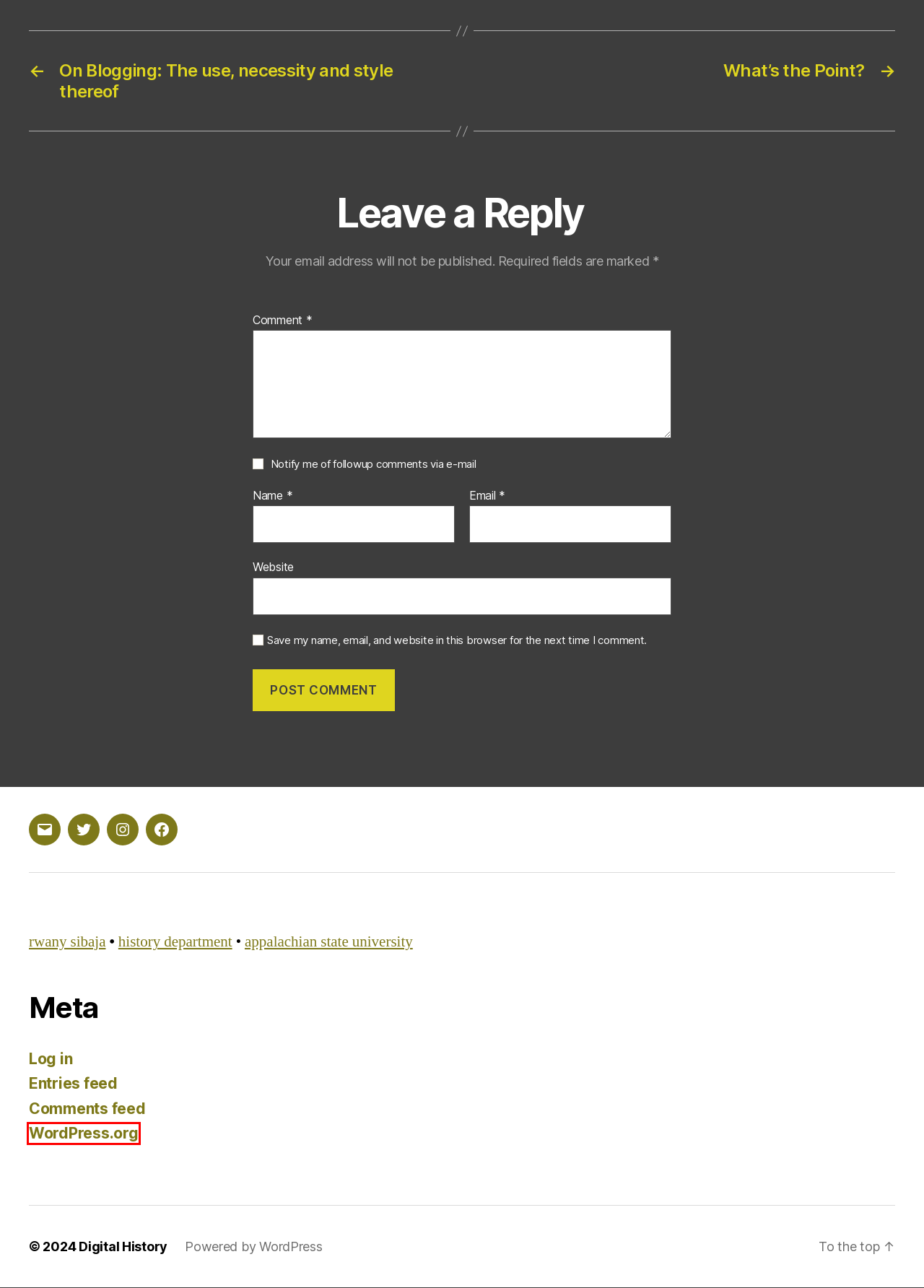You are given a screenshot of a webpage with a red bounding box around an element. Choose the most fitting webpage description for the page that appears after clicking the element within the red bounding box. Here are the candidates:
A. Digital History
B. What’s the Point? – Digital History
C. Comments for Digital History
D. Log In ‹ Digital History — WordPress
E. Department of History | Appalachian State University
F. Blog Tool, Publishing Platform, and CMS – WordPress.org
G. Rwany Sibaja – Historian • Educator
H. On Blogging: The use, necessity and style thereof – Digital History

F